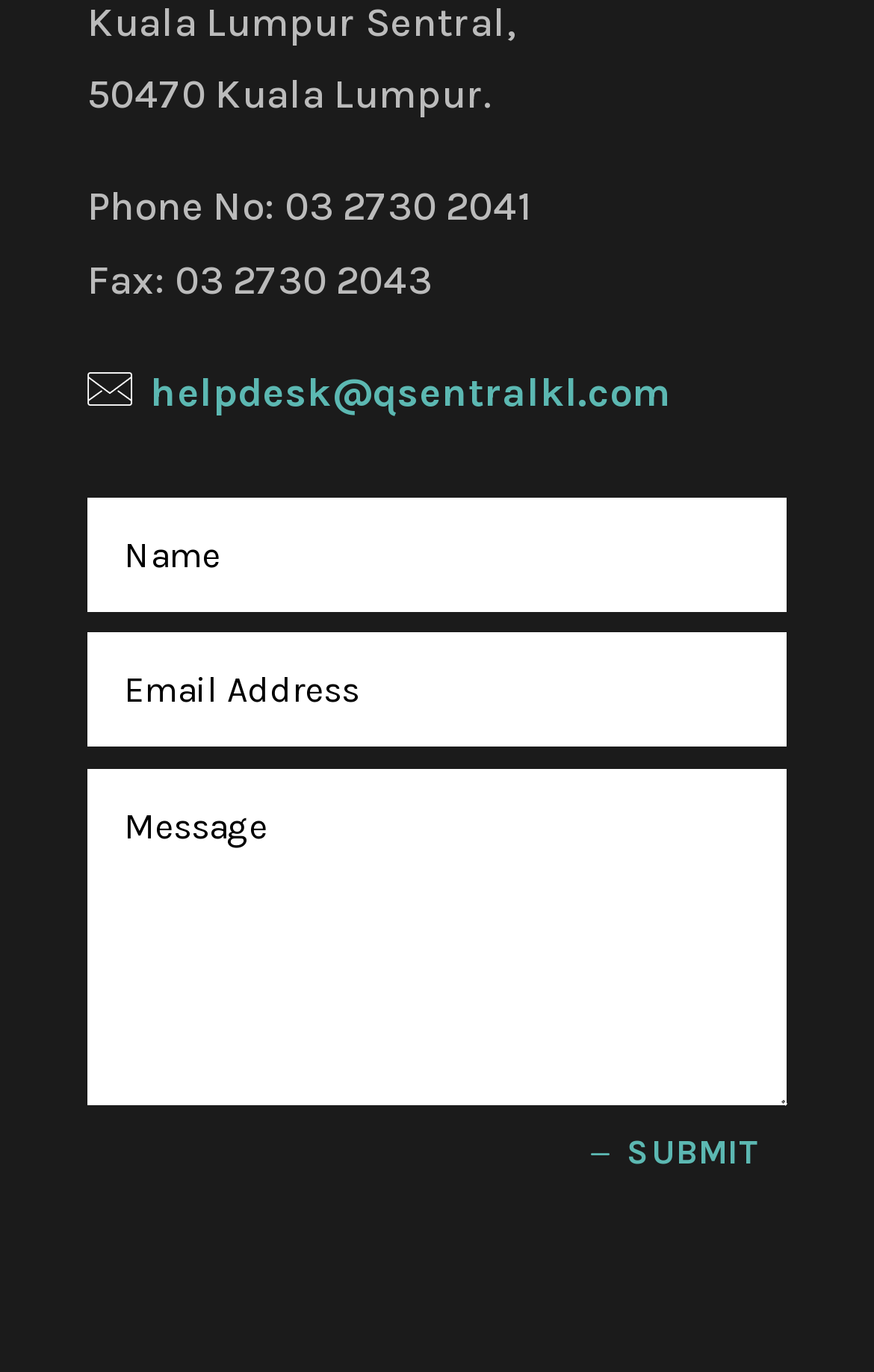Highlight the bounding box of the UI element that corresponds to this description: "helpdesk@qsentralkl.com".

[0.172, 0.268, 0.767, 0.304]